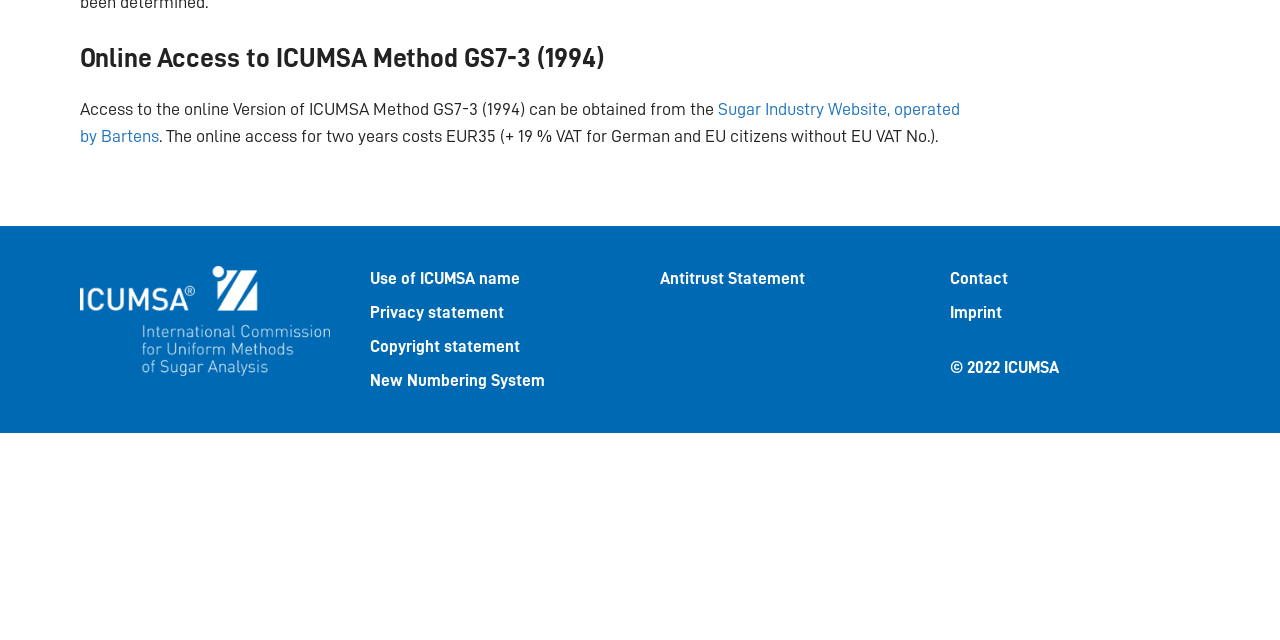Based on the provided description, "Privacy statement", find the bounding box of the corresponding UI element in the screenshot.

[0.289, 0.475, 0.394, 0.501]